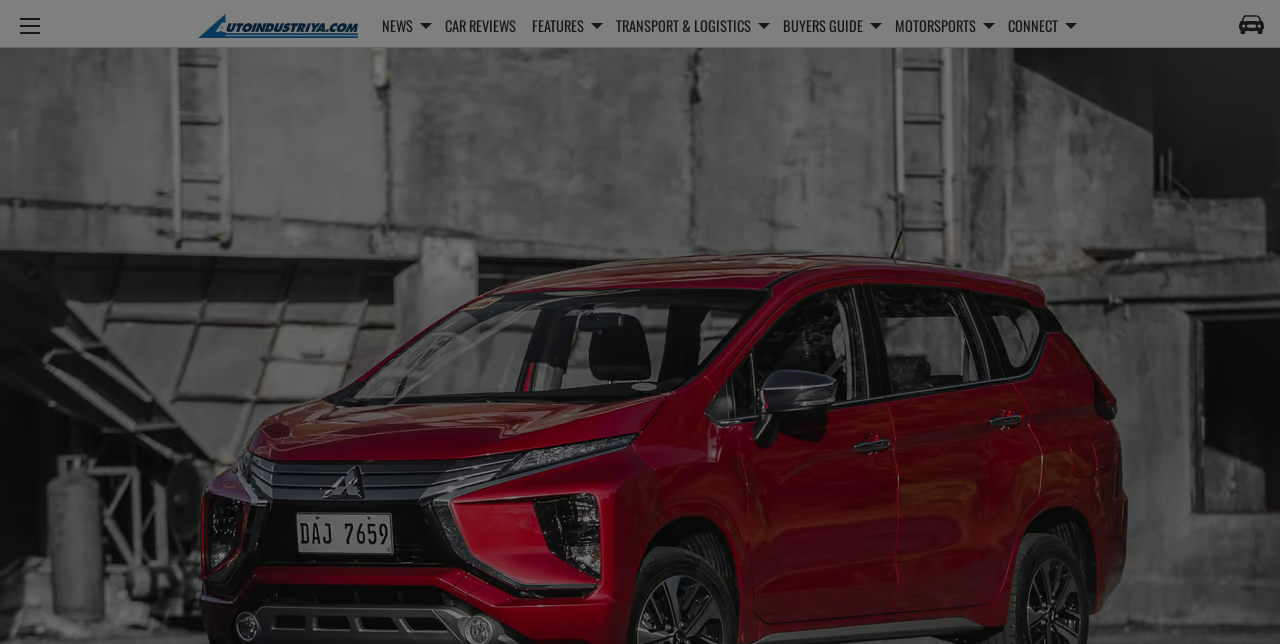How many menu items are in the navigation bar?
Please give a detailed and elaborate explanation in response to the question.

I counted the number of menu items in the navigation bar, which are 'NEWS', 'CAR REVIEWS', 'FEATURES', 'TRANSPORT & LOGISTICS', 'BUYERS GUIDE', 'MOTORSPORTS', and 'CONNECT'.